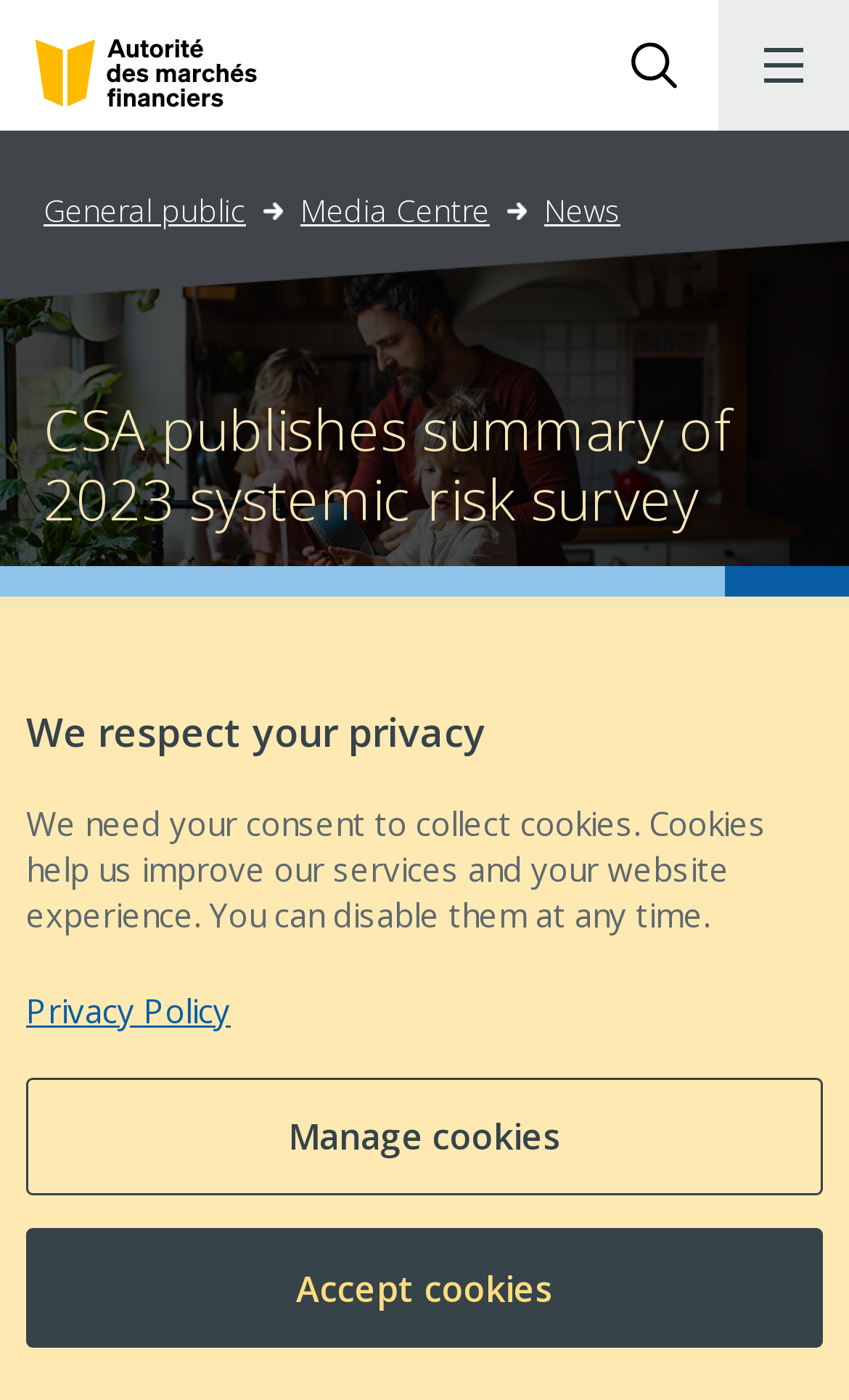Identify the bounding box coordinates of the part that should be clicked to carry out this instruction: "Go to About Us page".

None